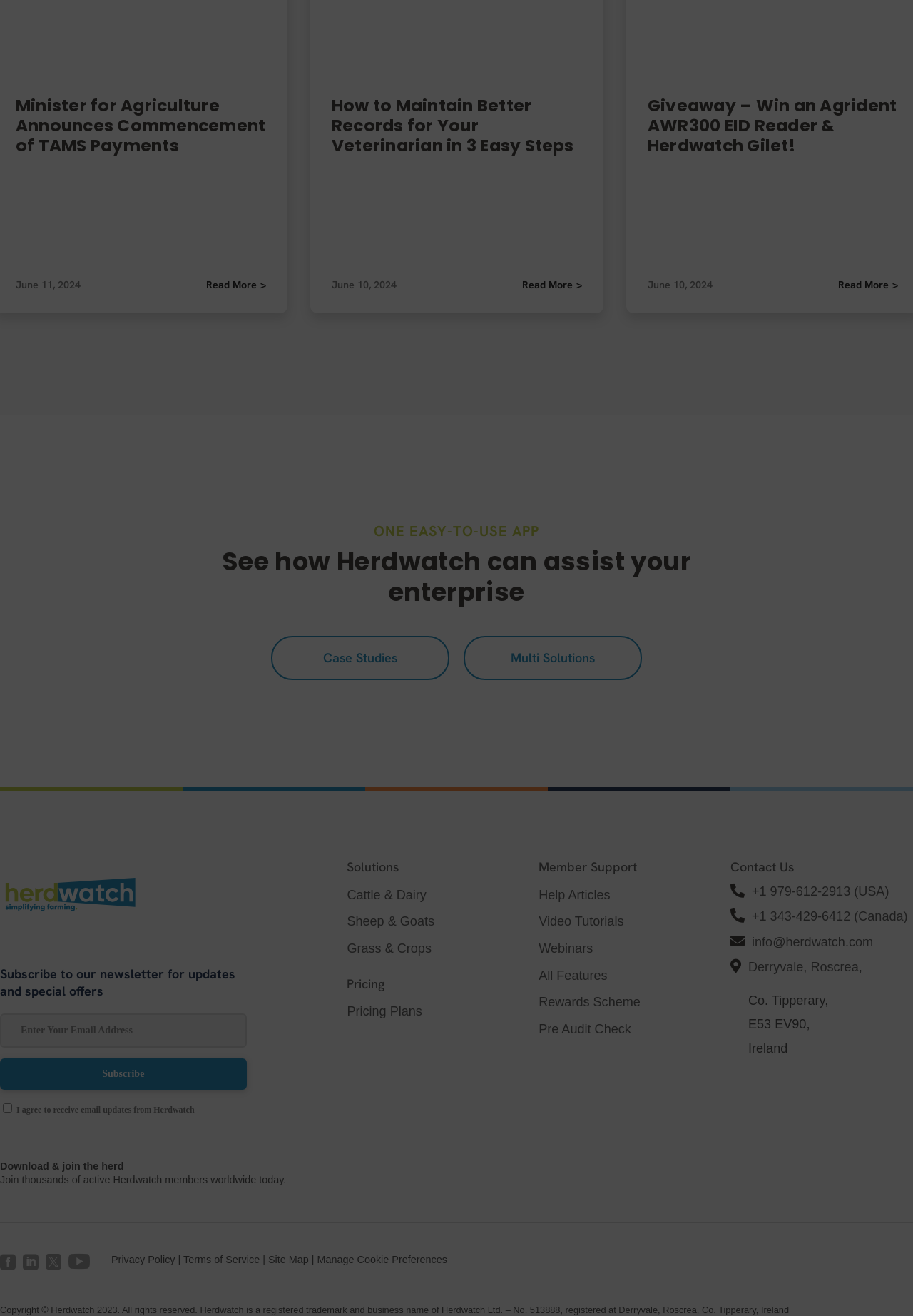Determine the bounding box coordinates for the area that should be clicked to carry out the following instruction: "Subscribe to the newsletter".

[0.0, 0.804, 0.27, 0.828]